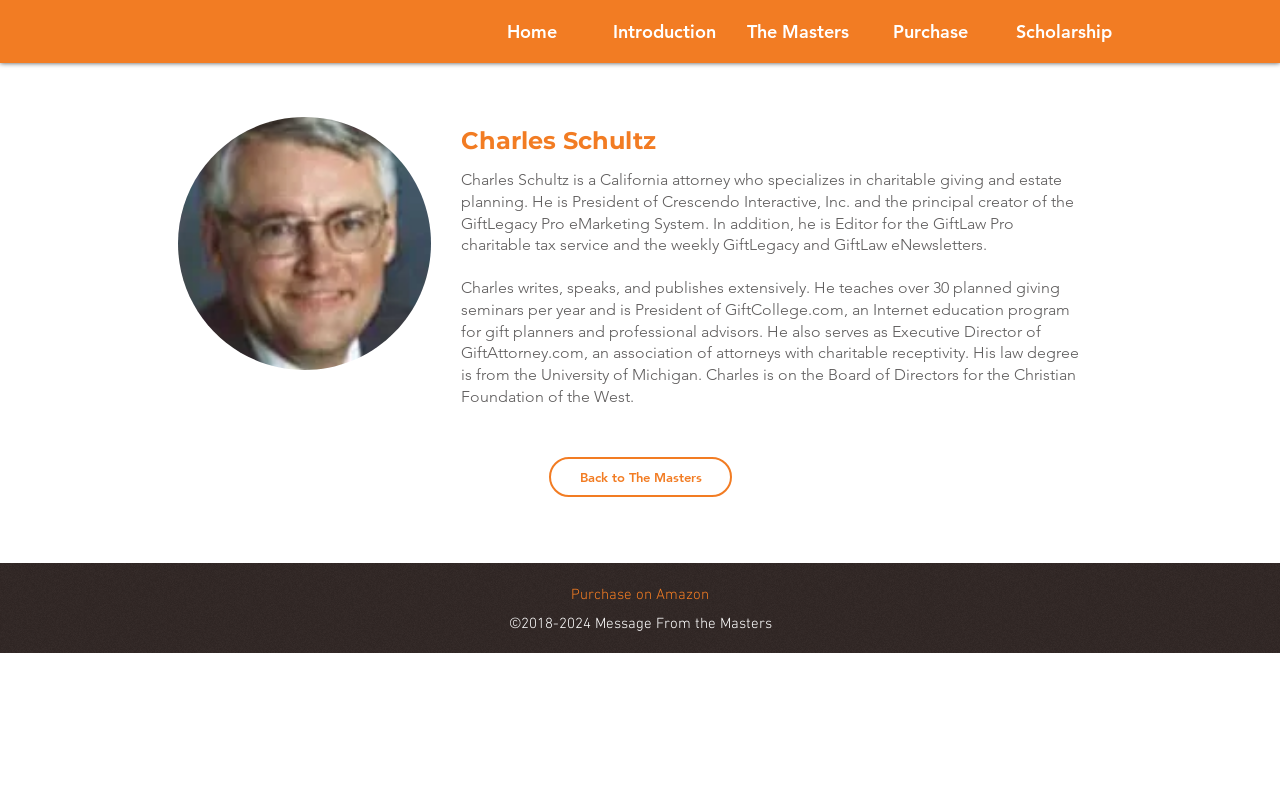Craft a detailed narrative of the webpage's structure and content.

The webpage is about Charles Schultz, a California attorney who specializes in charitable giving and estate planning. At the top of the page, there is a navigation menu with five links: "Home", "Introduction", "The Masters", "Purchase", and "Scholarship". 

Below the navigation menu, there is a main section that takes up most of the page. In this section, there is a photo of Charles Schultz on the left side, and a heading with his name on the right side of the photo. 

To the right of the photo, there is a paragraph of text that describes Charles Schultz's profession and expertise. Below this paragraph, there is another paragraph that provides more information about his work, including his teaching and publishing activities. 

Further down, there is a link that says "Back to The Masters". At the very bottom of the page, there is a section with a link to purchase a product on Amazon and a copyright notice that says "©2018-2024 Message From the Masters".